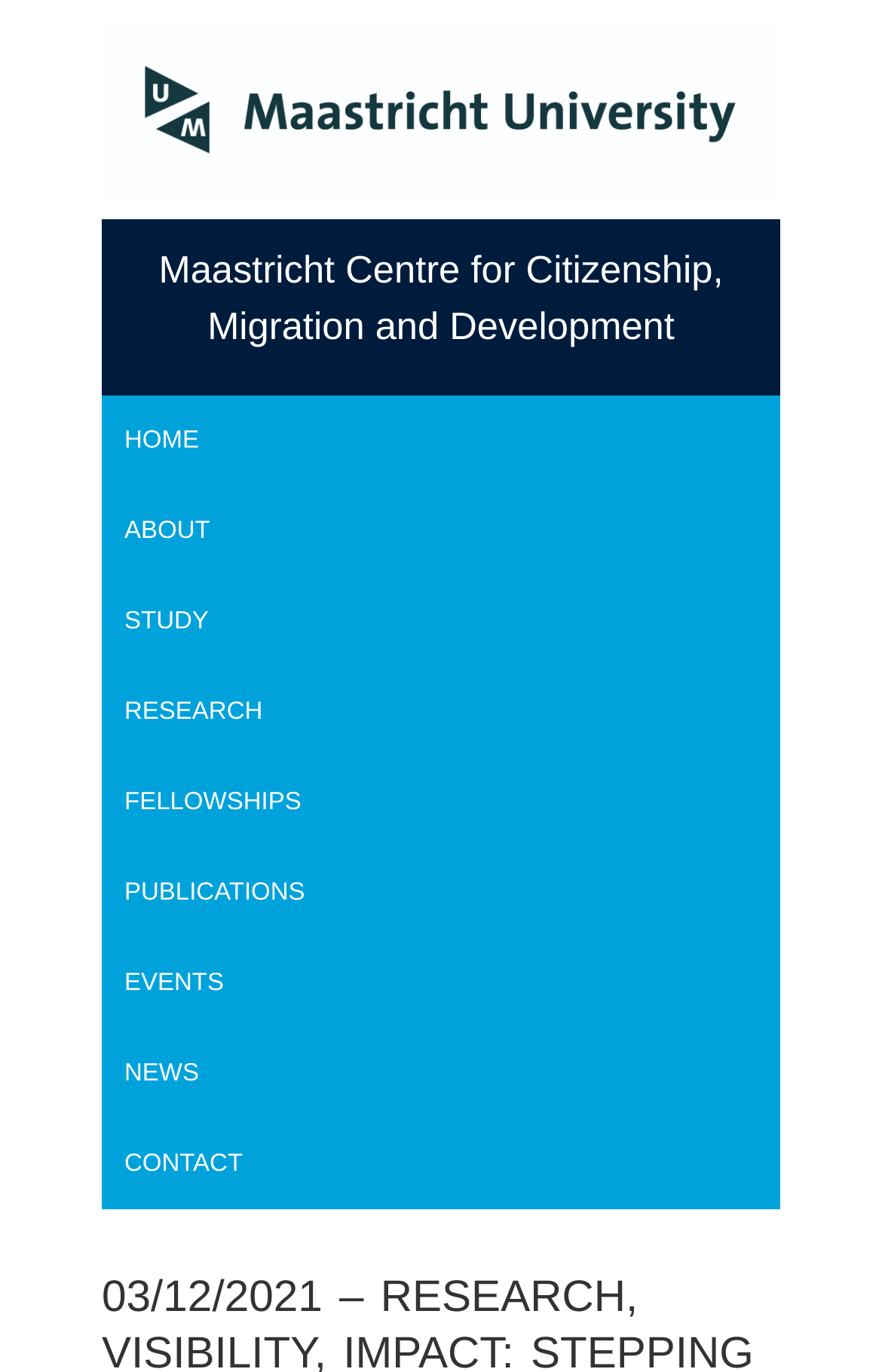Please find the bounding box coordinates (top-left x, top-left y, bottom-right x, bottom-right y) in the screenshot for the UI element described as follows: RSS Feed

[0.115, 0.841, 0.346, 0.882]